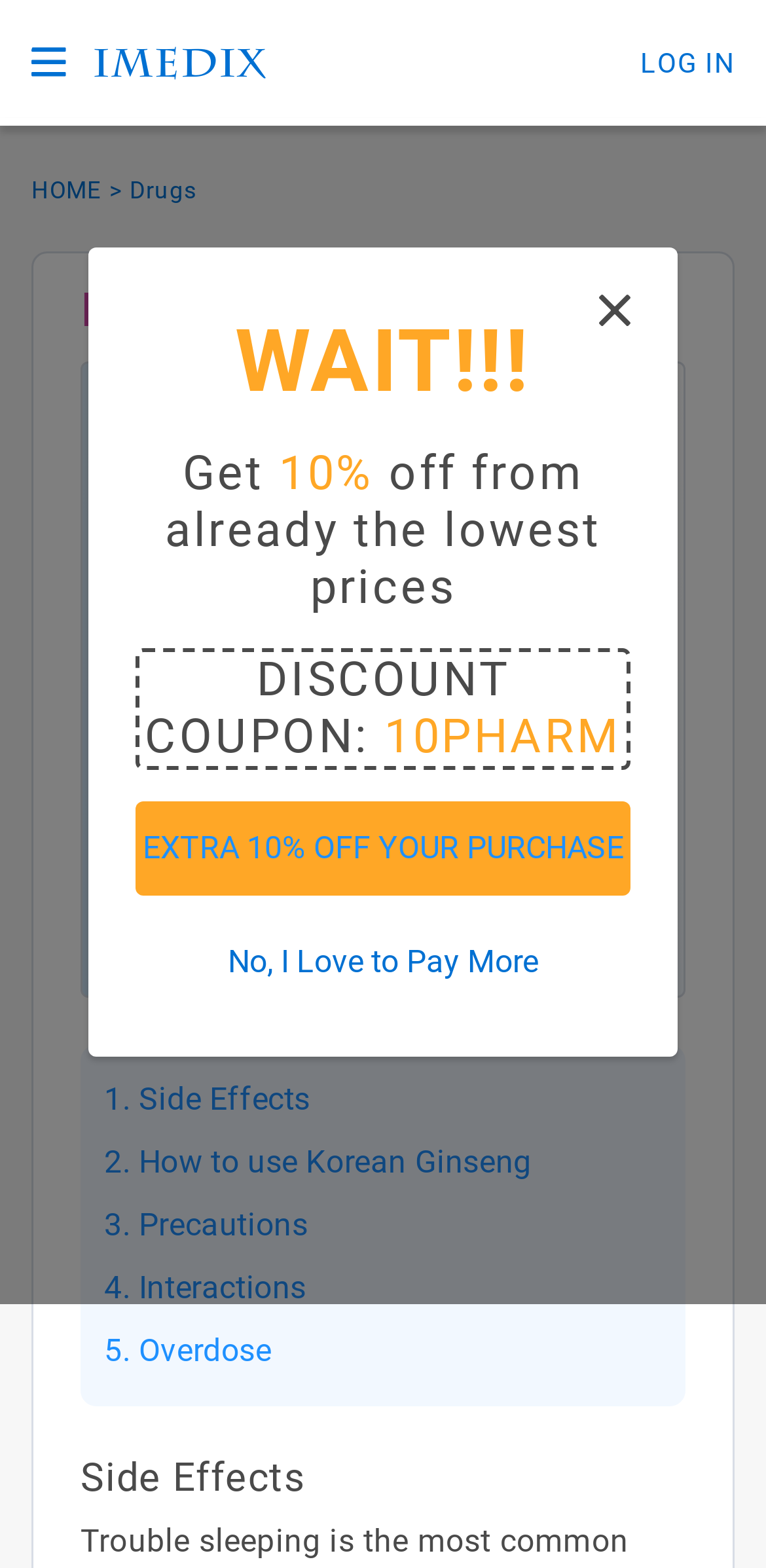Give a short answer using one word or phrase for the question:
What is the name of the herbal supplement?

Korean Ginseng